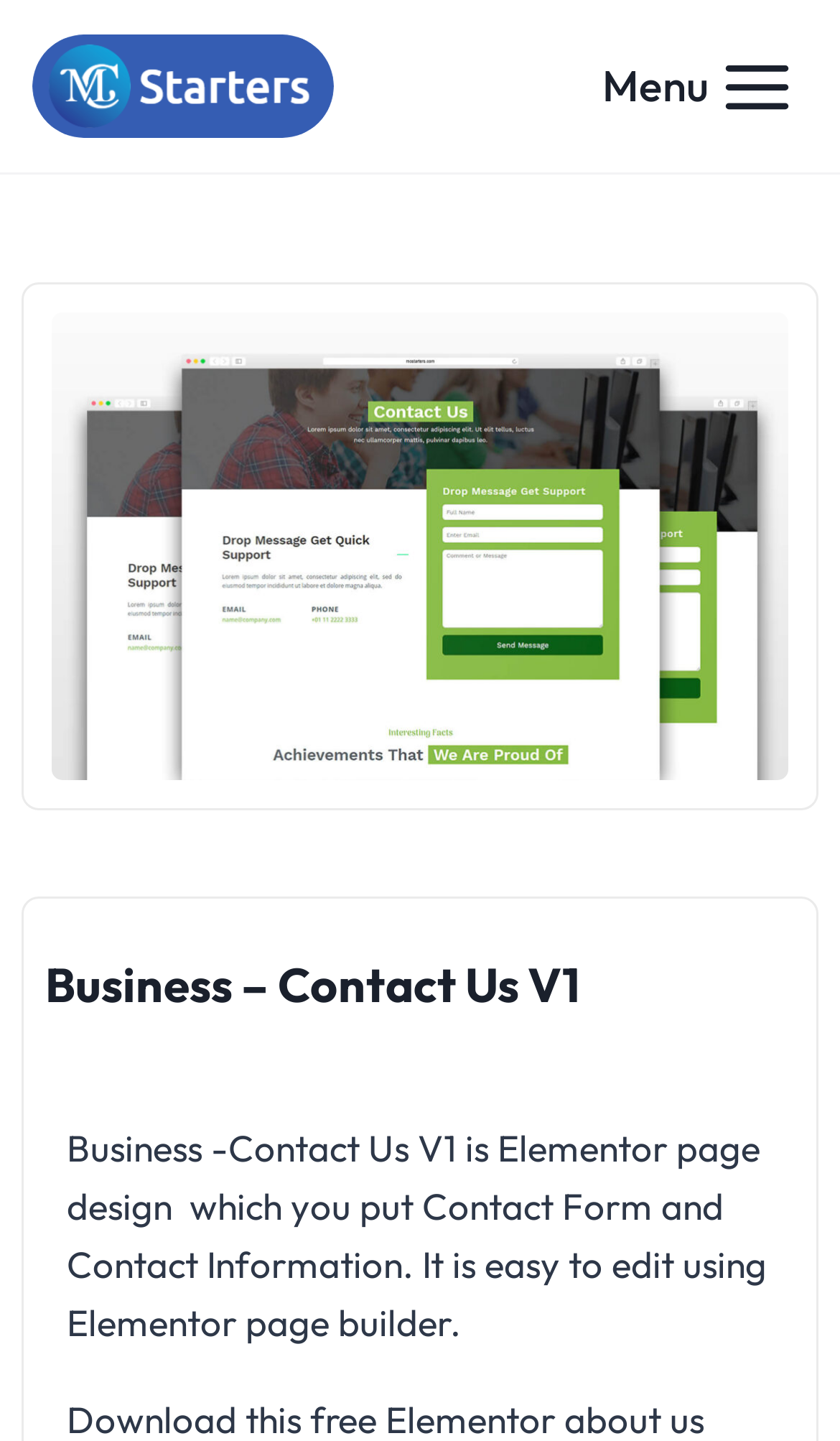Identify the text that serves as the heading for the webpage and generate it.

Business – Contact Us V1